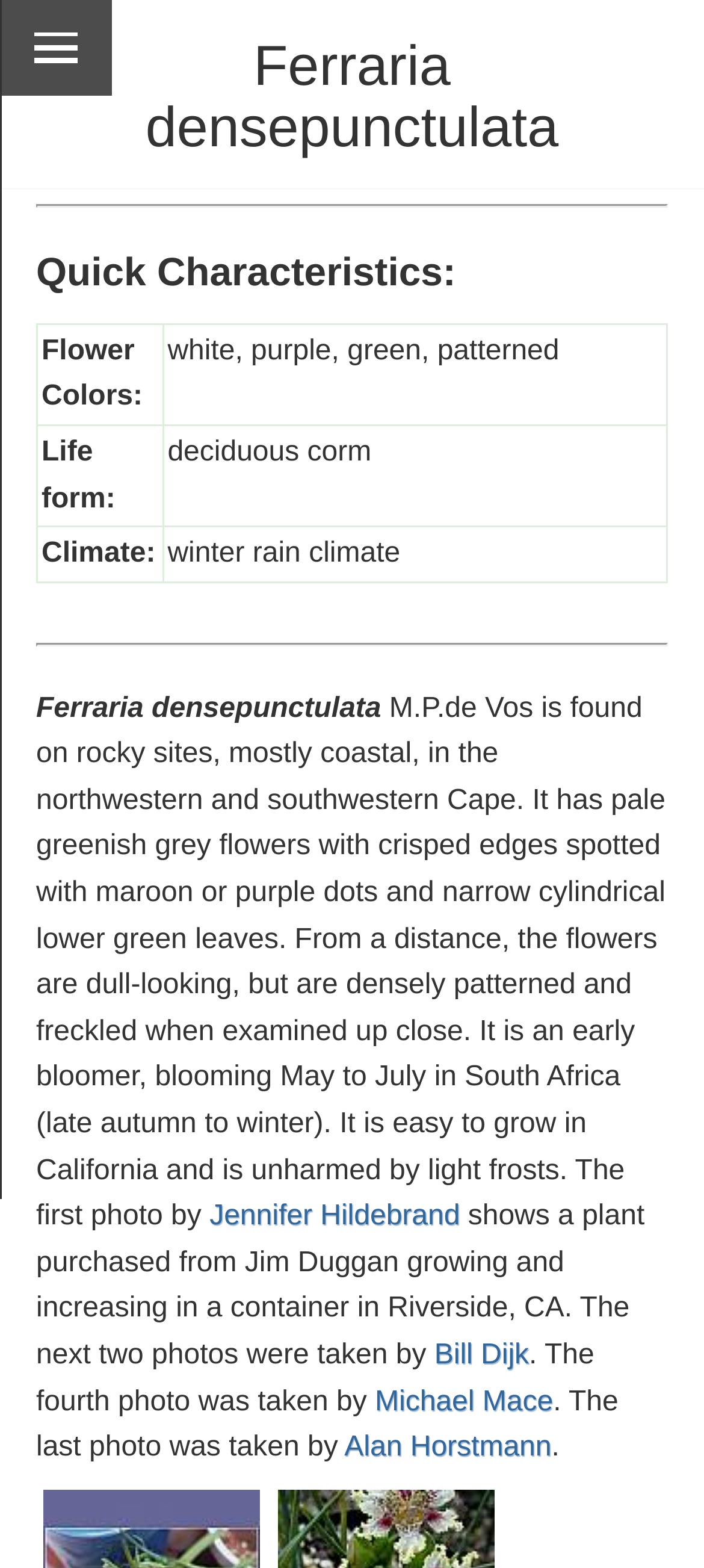Elaborate on the information and visuals displayed on the webpage.

The webpage is about Ferraria densepunctulata, a type of plant. At the top, there is a heading with the plant's name, followed by a horizontal separator. Below the separator, there is another heading titled "Quick Characteristics:" which is followed by a table. The table has three rows, each containing two columns. The first column lists characteristics such as "Flower Colors:", "Life form:", and "Climate:", while the second column provides the corresponding information.

Below the table, there is a horizontal separator, followed by a brief description of the plant. The description mentions its habitat, flower appearance, and growth habits. The text is divided into paragraphs, with links to photographers' names scattered throughout the text. These links are likely associated with images of the plant, which are not explicitly mentioned in the accessibility tree.

At the very top left of the page, there is a link with no associated text, which may be a navigation link or a logo.